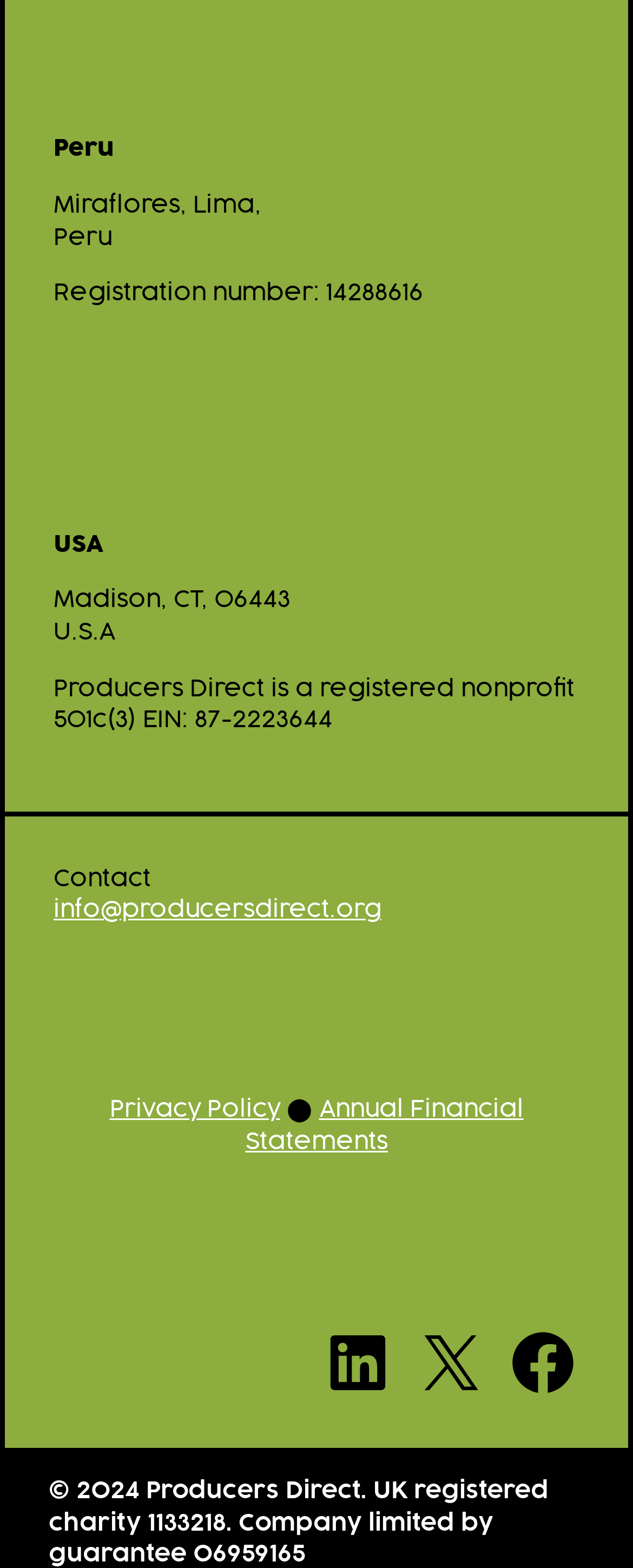Answer the question using only a single word or phrase: 
What social media platforms does Producers Direct have a presence on?

LinkedIn, Facebook